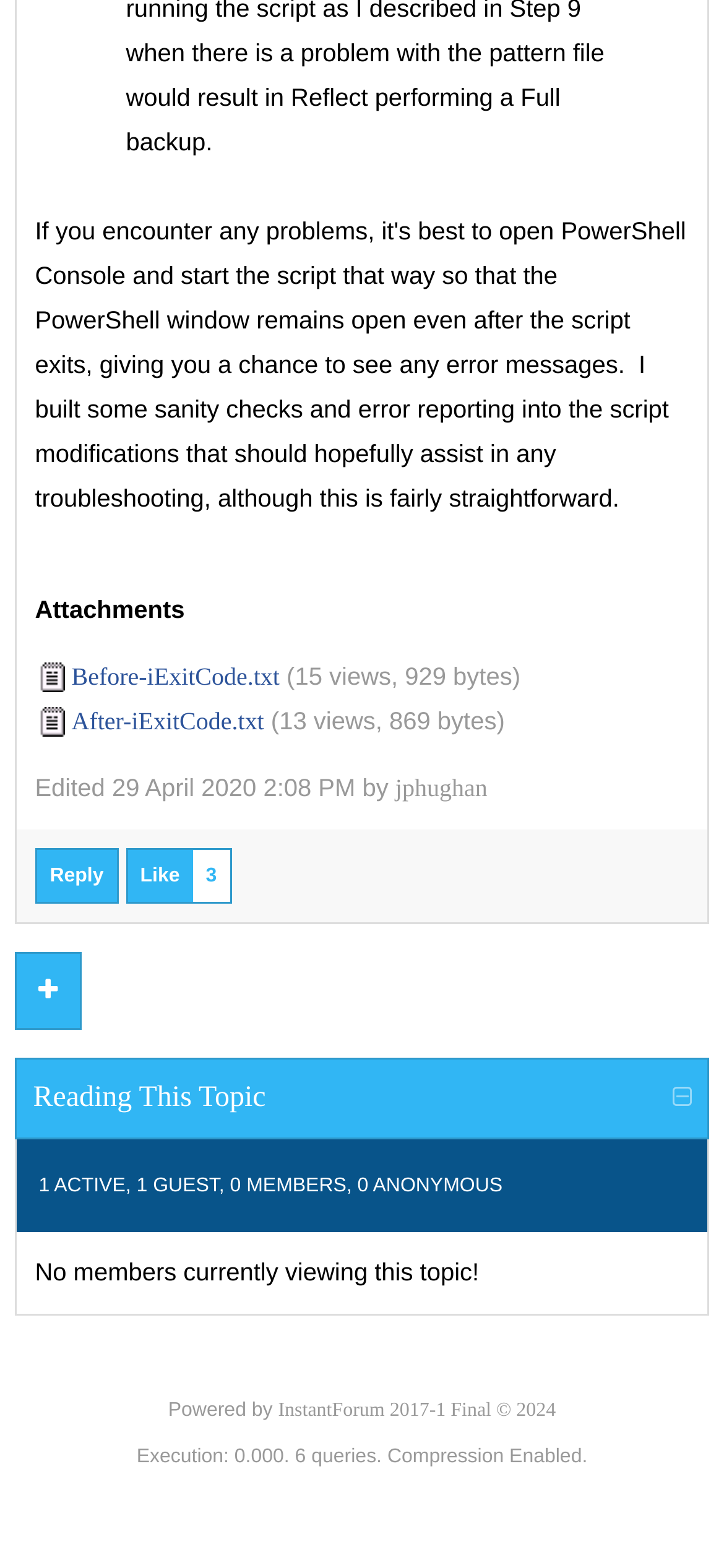How many attachments are there?
Analyze the image and deliver a detailed answer to the question.

There are two attachments mentioned on the webpage, 'Before-iExitCode.txt' and 'After-iExitCode.txt', which are indicated by the links and the corresponding text descriptions.